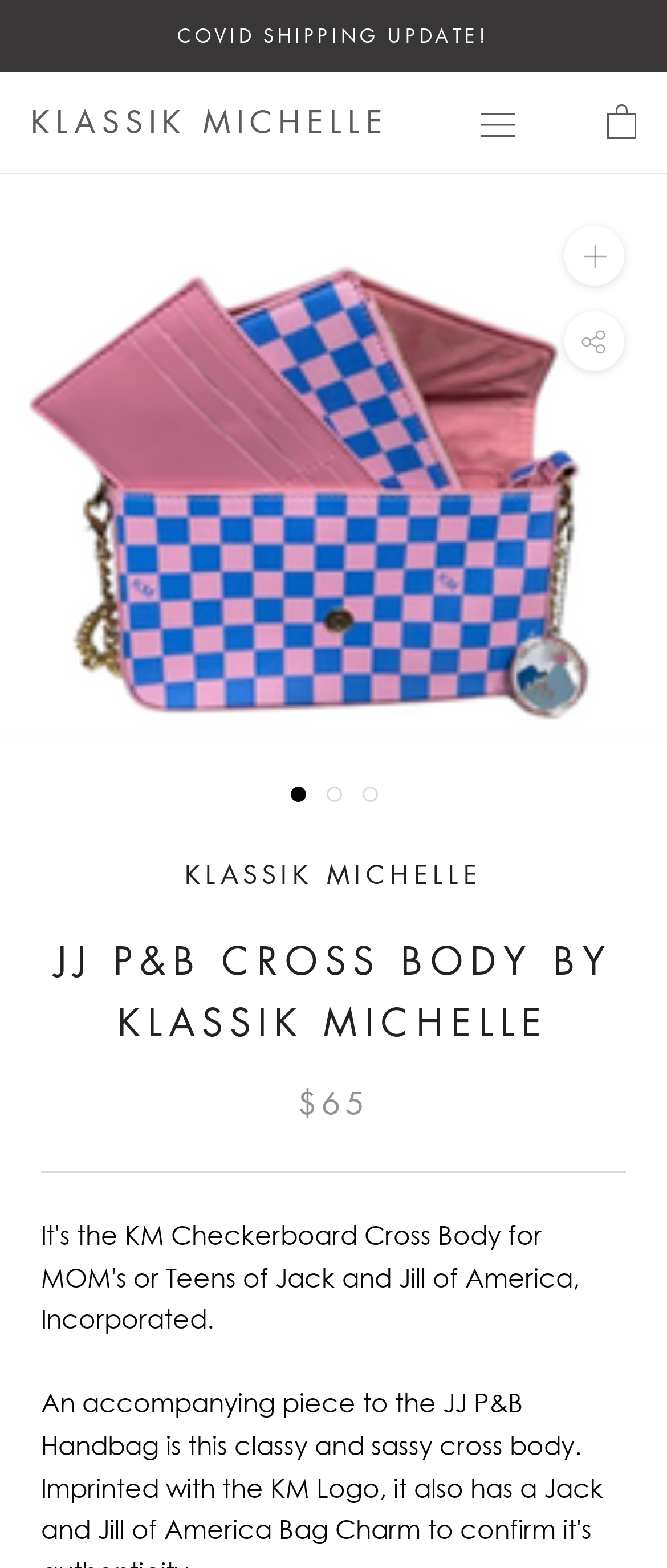Is the navigation menu expanded?
Please answer the question with a detailed and comprehensive explanation.

I found that the navigation menu is not expanded by looking at the button element with the text 'Open navigation' which has an attribute 'expanded' set to 'False'.